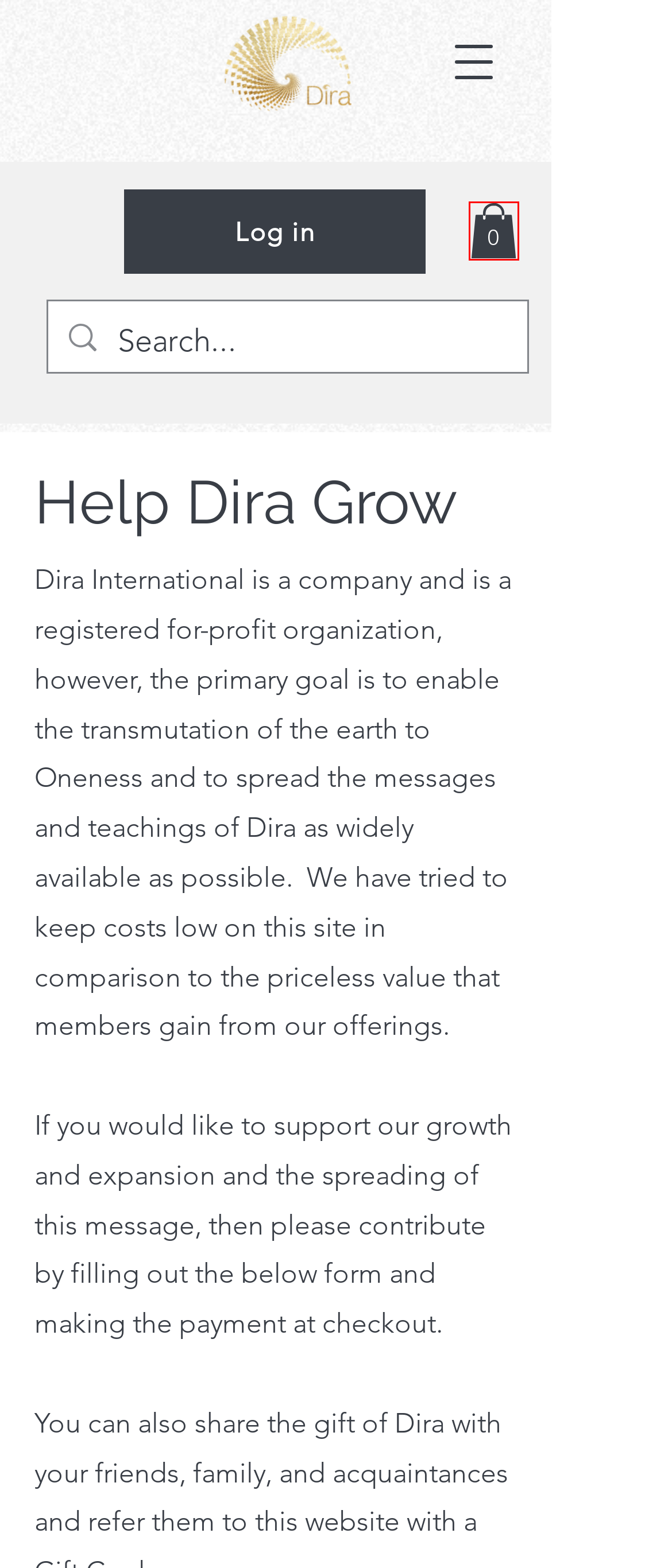Look at the screenshot of a webpage with a red bounding box and select the webpage description that best corresponds to the new page after clicking the element in the red box. Here are the options:
A. ABOUT DIRA | Dira International
B. THE DIRA DETOX | Dira International
C. CHANNEL WITH DIRA | Dira International
D. GIFT CARD | Dira International
E. Dira International
F. Privacy Policy | Dira International
G. COMMUNITY | Dira International
H. Cart Page | Dira International

H